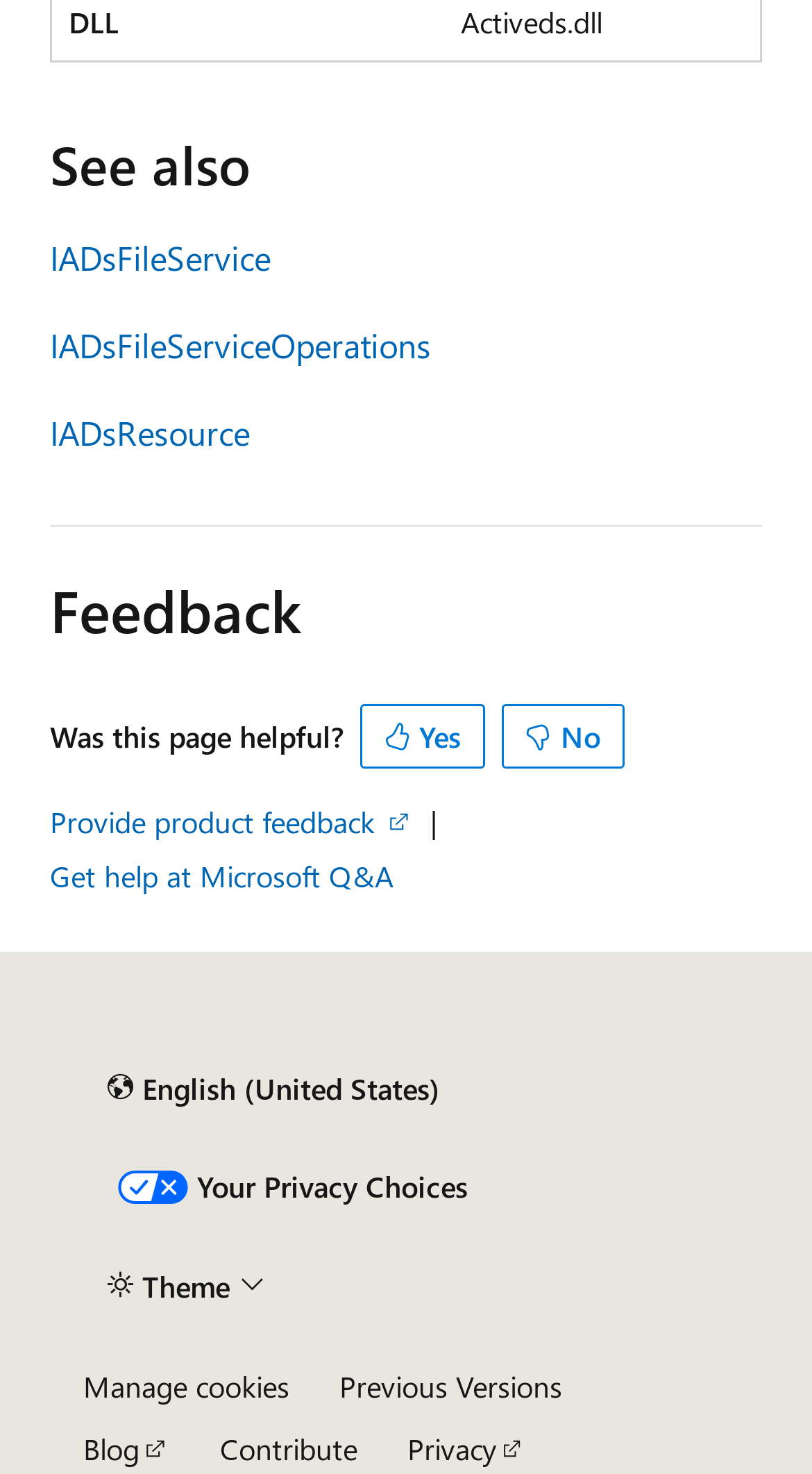Indicate the bounding box coordinates of the clickable region to achieve the following instruction: "Click on the 'Yes' button."

[0.444, 0.477, 0.597, 0.522]